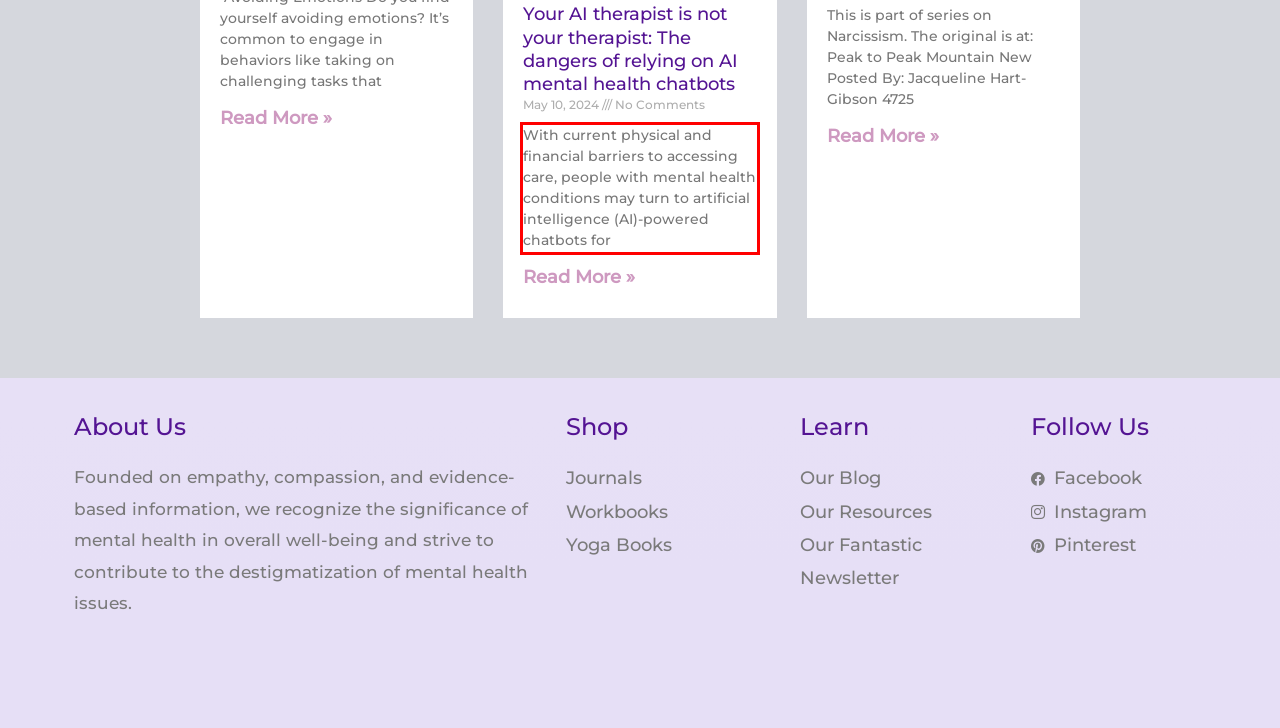Given a webpage screenshot, locate the red bounding box and extract the text content found inside it.

With current physical and financial barriers to accessing care, people with mental health conditions may turn to artificial intelligence (AI)-powered chatbots for